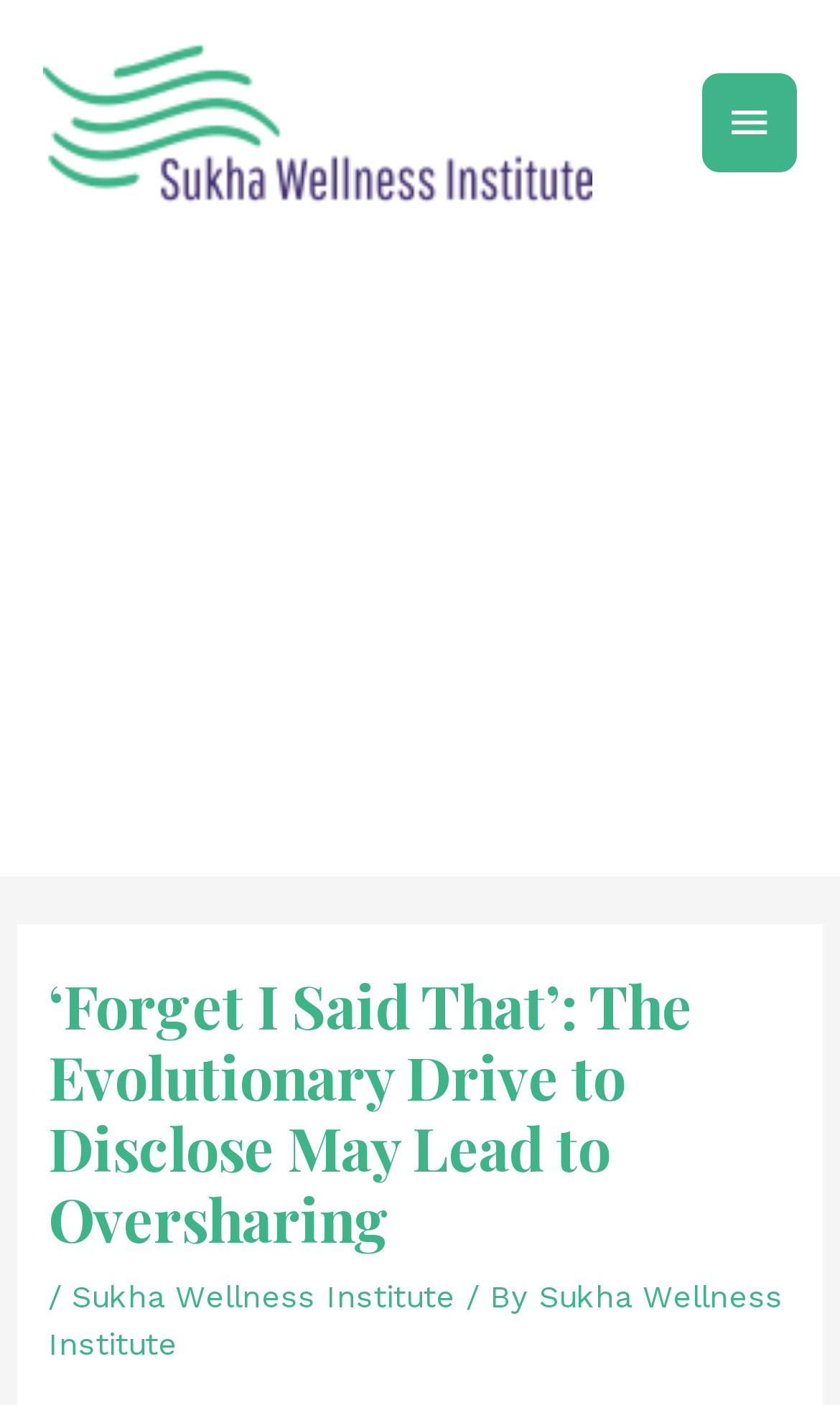How many links to the institute's website are present on the webpage?
Utilize the image to construct a detailed and well-explained answer.

There are three links to the institute's website present on the webpage: one in the top-left corner, one in the middle of the header, and one at the bottom of the header.